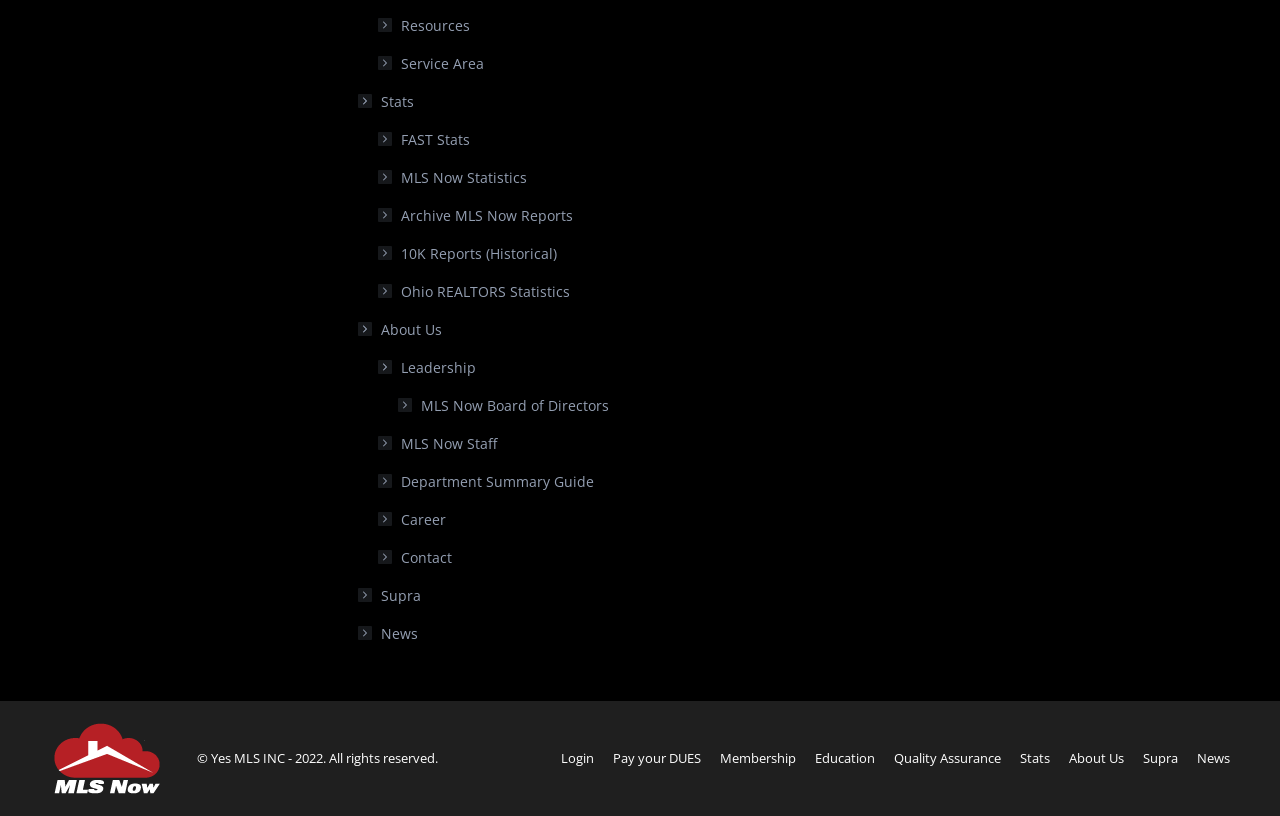Find the bounding box coordinates of the area that needs to be clicked in order to achieve the following instruction: "Login". The coordinates should be specified as four float numbers between 0 and 1, i.e., [left, top, right, bottom].

[0.438, 0.915, 0.464, 0.943]